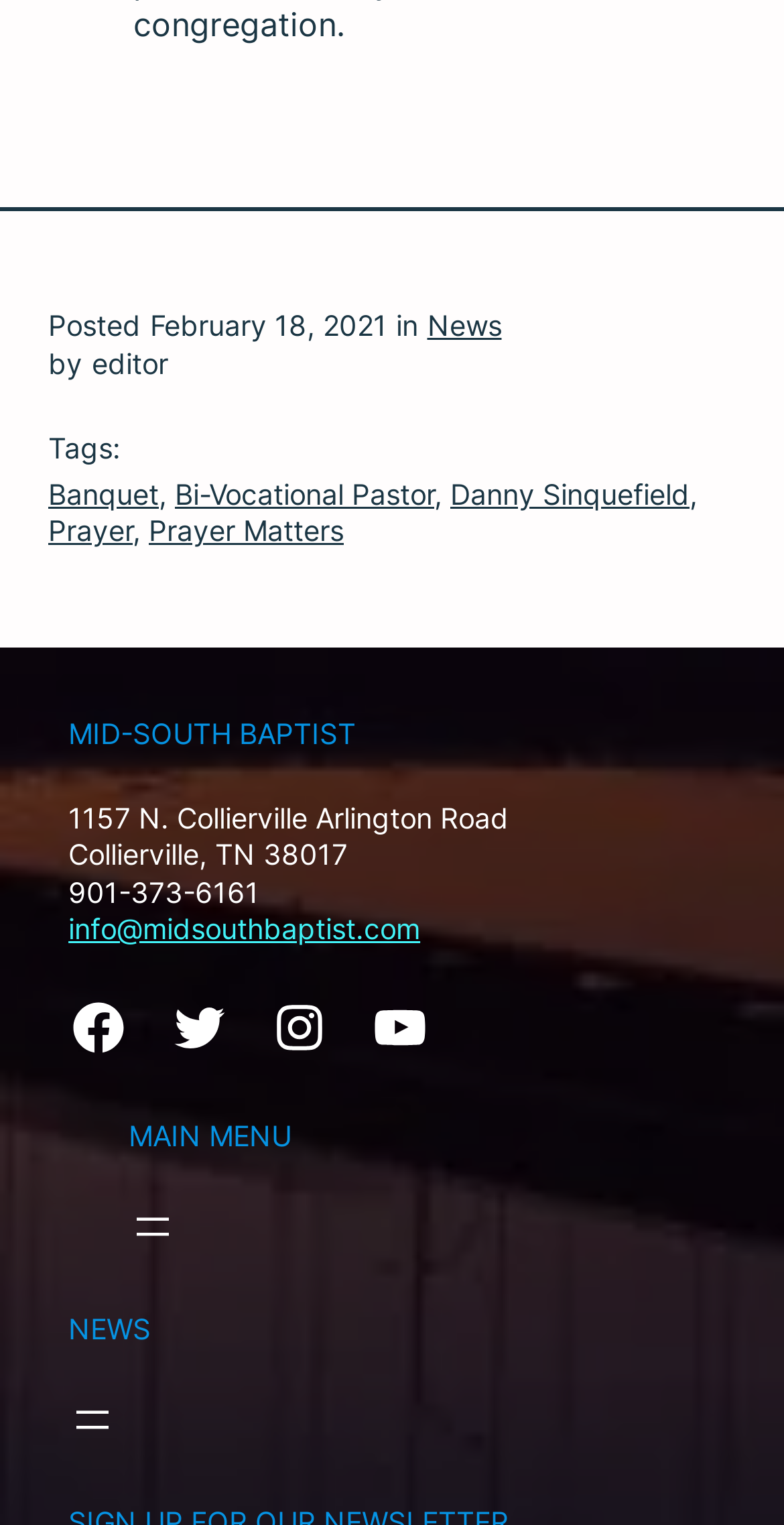Locate the bounding box coordinates of the area where you should click to accomplish the instruction: "Click on the 'Prayer Matters' link".

[0.19, 0.337, 0.438, 0.359]